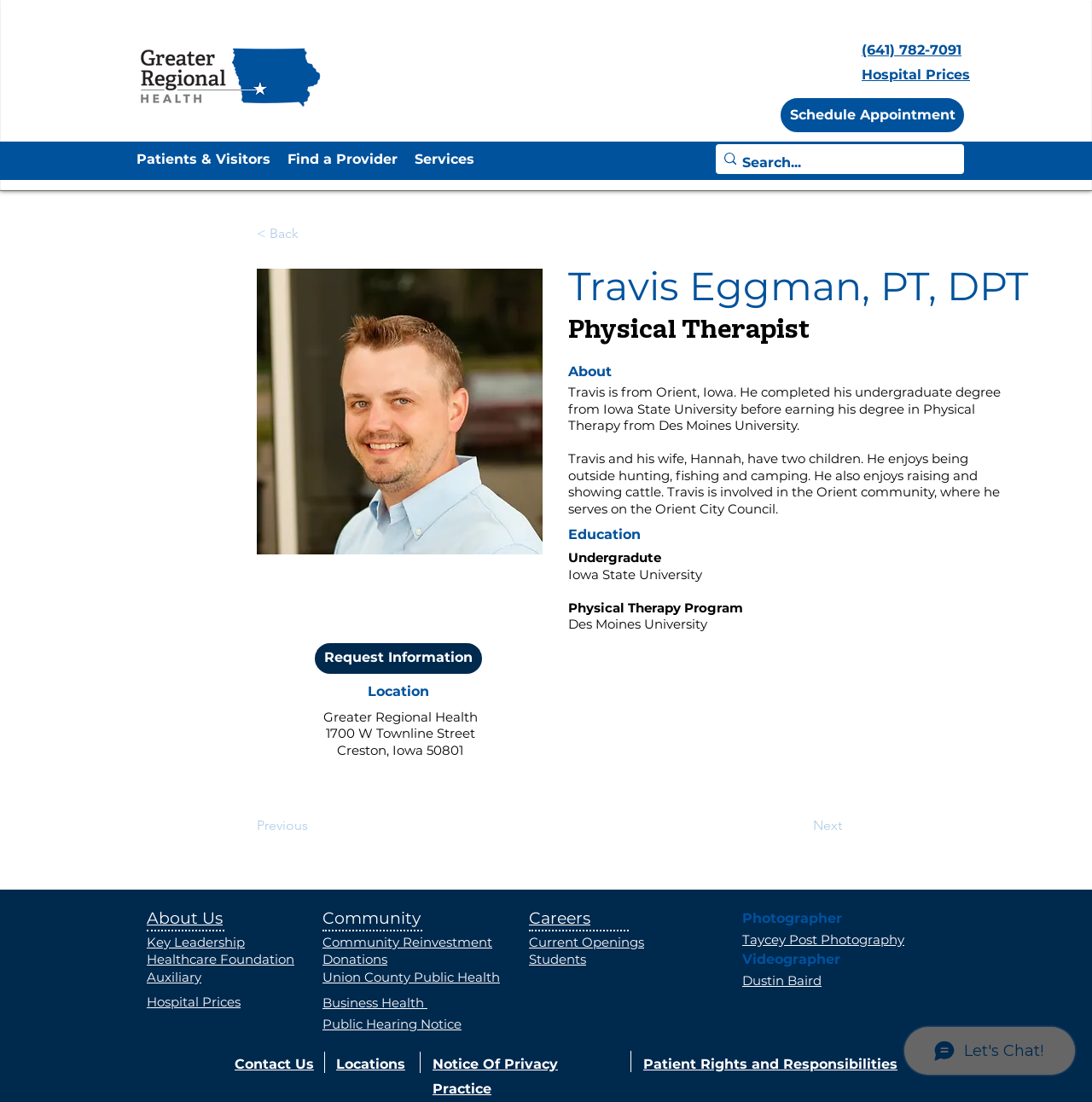Find the bounding box coordinates corresponding to the UI element with the description: "Auxiliary". The coordinates should be formatted as [left, top, right, bottom], with values as floats between 0 and 1.

[0.134, 0.879, 0.184, 0.894]